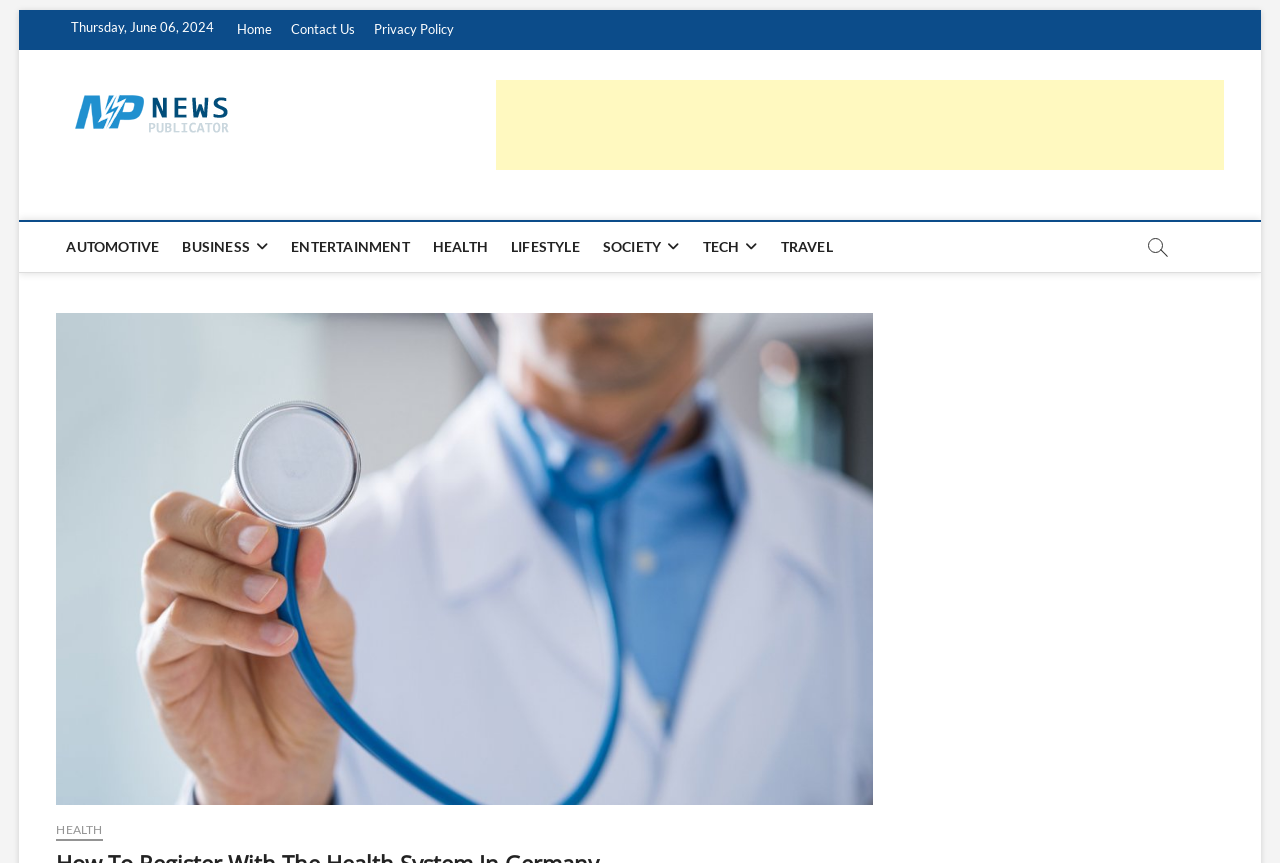Identify and provide the main heading of the webpage.

How To Register With The Health System In Germany